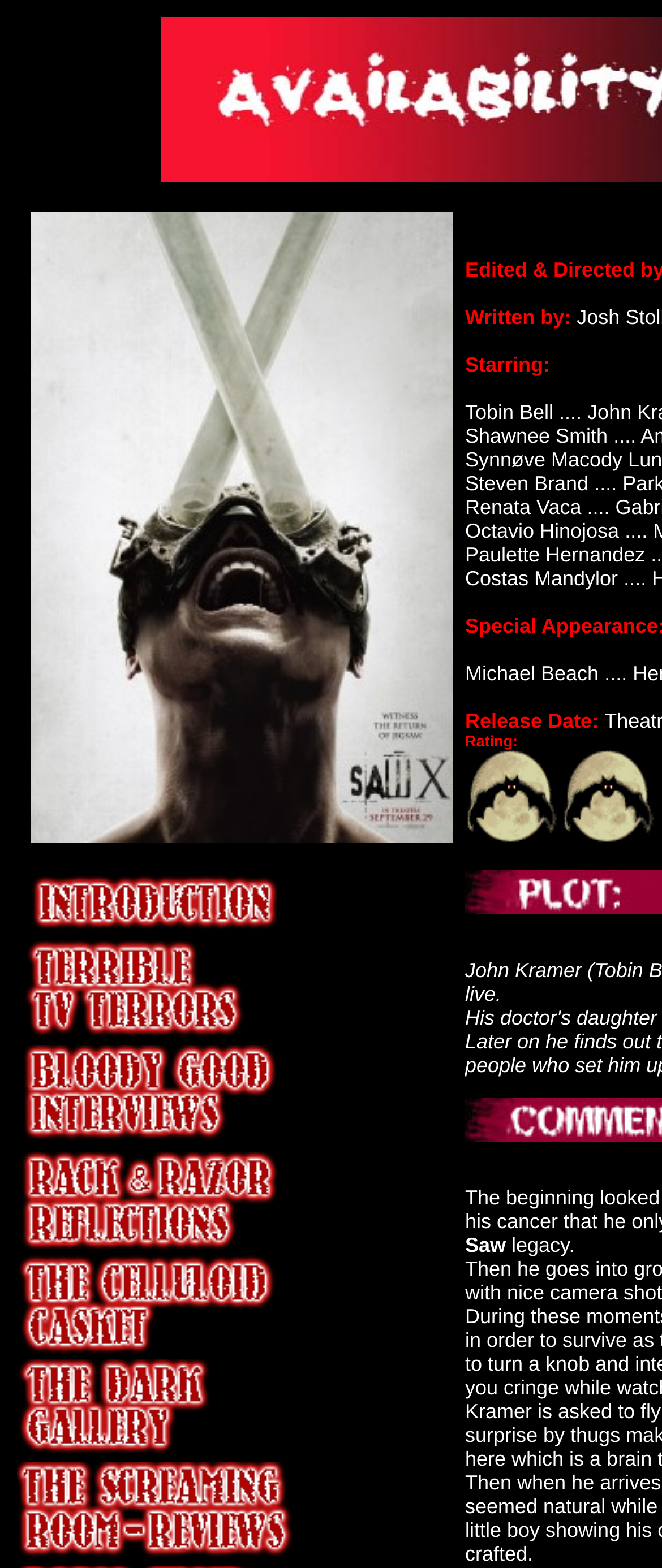Could you provide the bounding box coordinates for the portion of the screen to click to complete this instruction: "View the image of Tobin Bell"?

[0.703, 0.255, 0.836, 0.27]